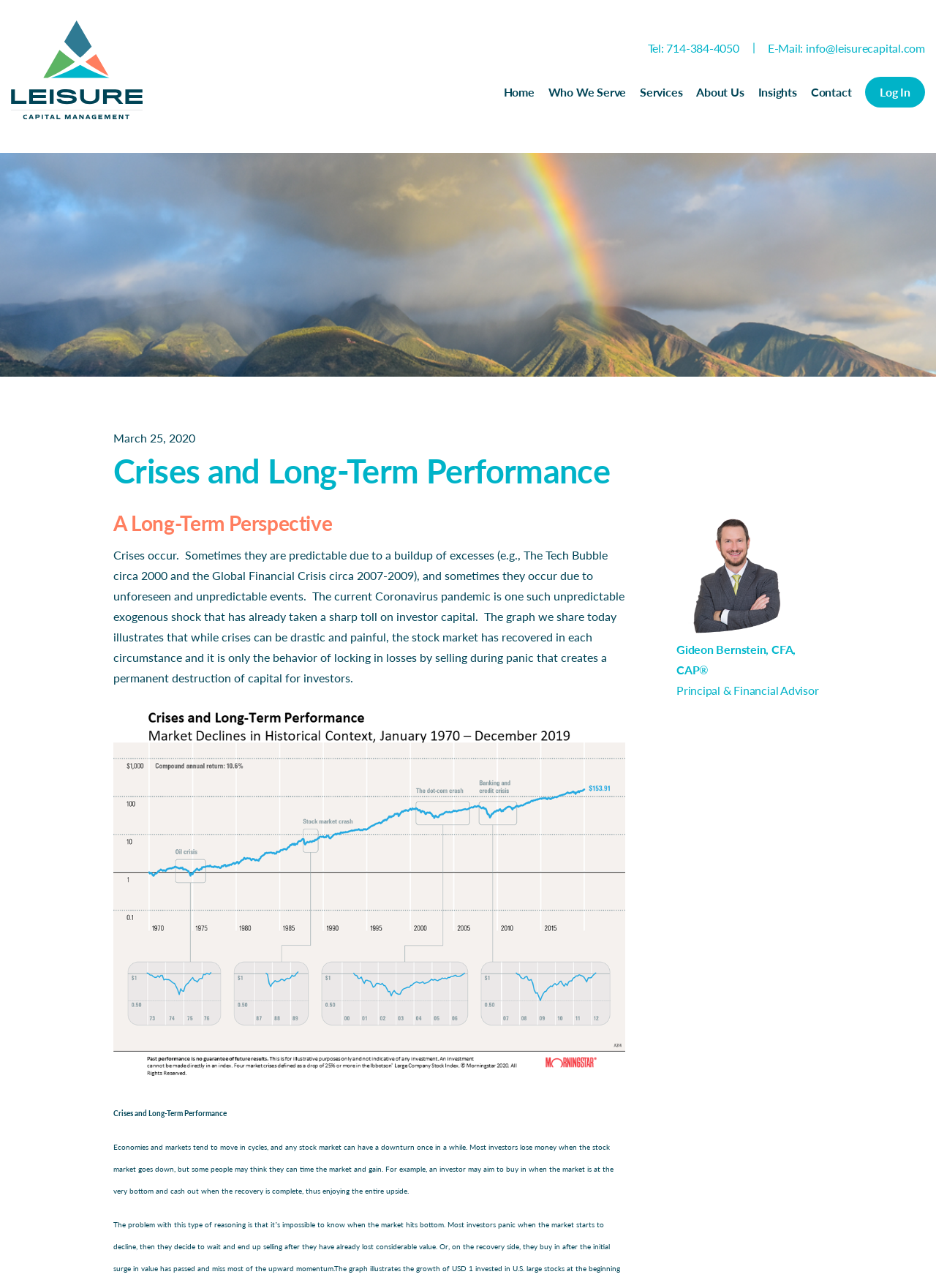Utilize the information from the image to answer the question in detail:
What is the phone number to contact?

I found the phone number by looking at the link element with the text 'Tel: 714-384-4050' which is located at the top of the webpage.